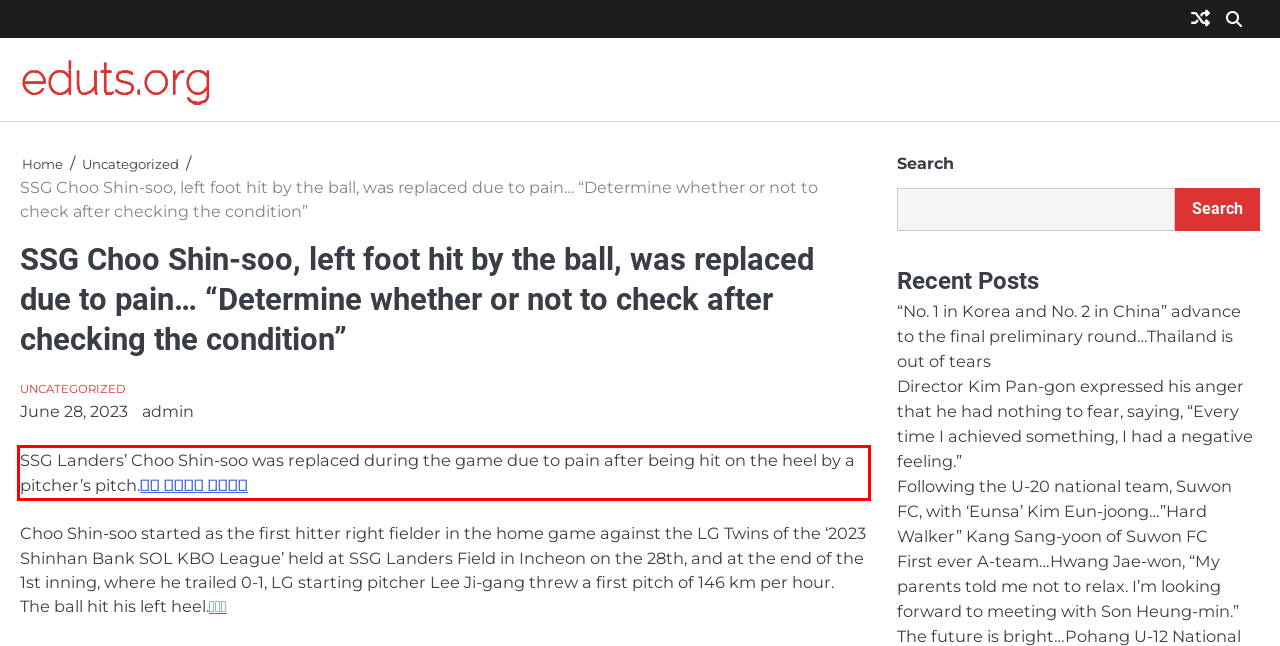Please take the screenshot of the webpage, find the red bounding box, and generate the text content that is within this red bounding box.

SSG Landers’ Choo Shin-soo was replaced during the game due to pain after being hit on the heel by a pitcher’s pitch.토토 가입머니 즉시지급